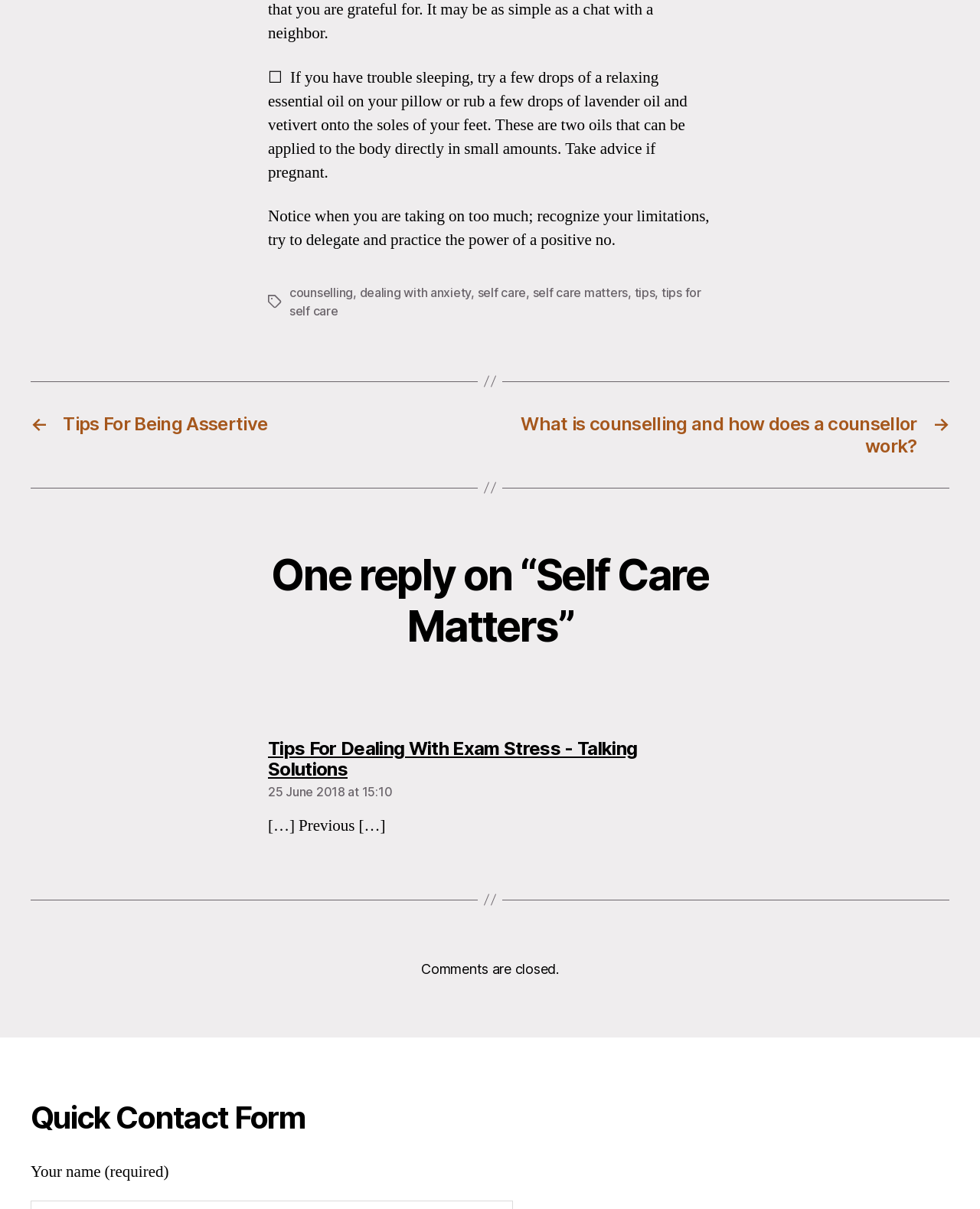Determine the bounding box coordinates of the clickable element to achieve the following action: 'View the 'Post' navigation'. Provide the coordinates as four float values between 0 and 1, formatted as [left, top, right, bottom].

[0.031, 0.326, 0.969, 0.415]